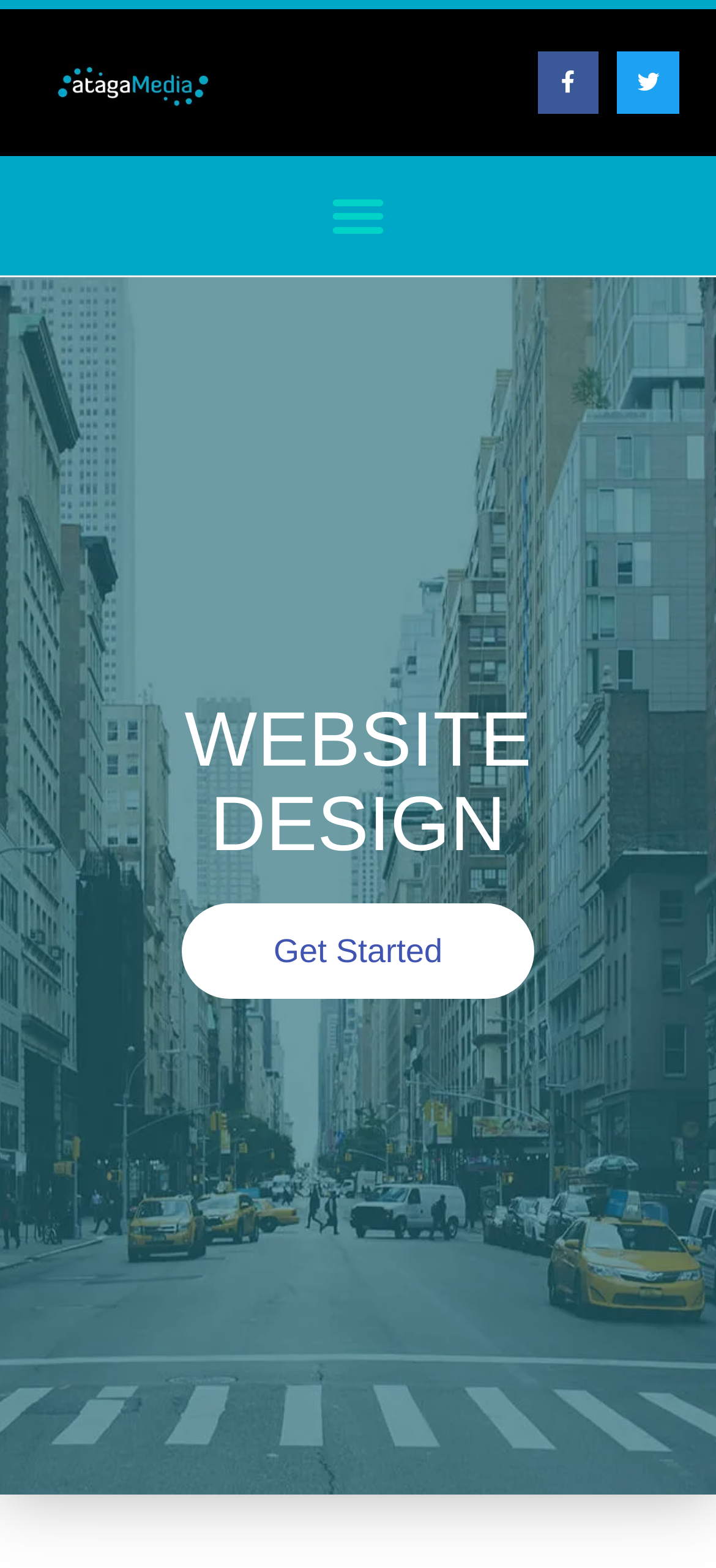Provide the bounding box coordinates of the HTML element this sentence describes: "Facebook-f".

[0.751, 0.033, 0.837, 0.072]